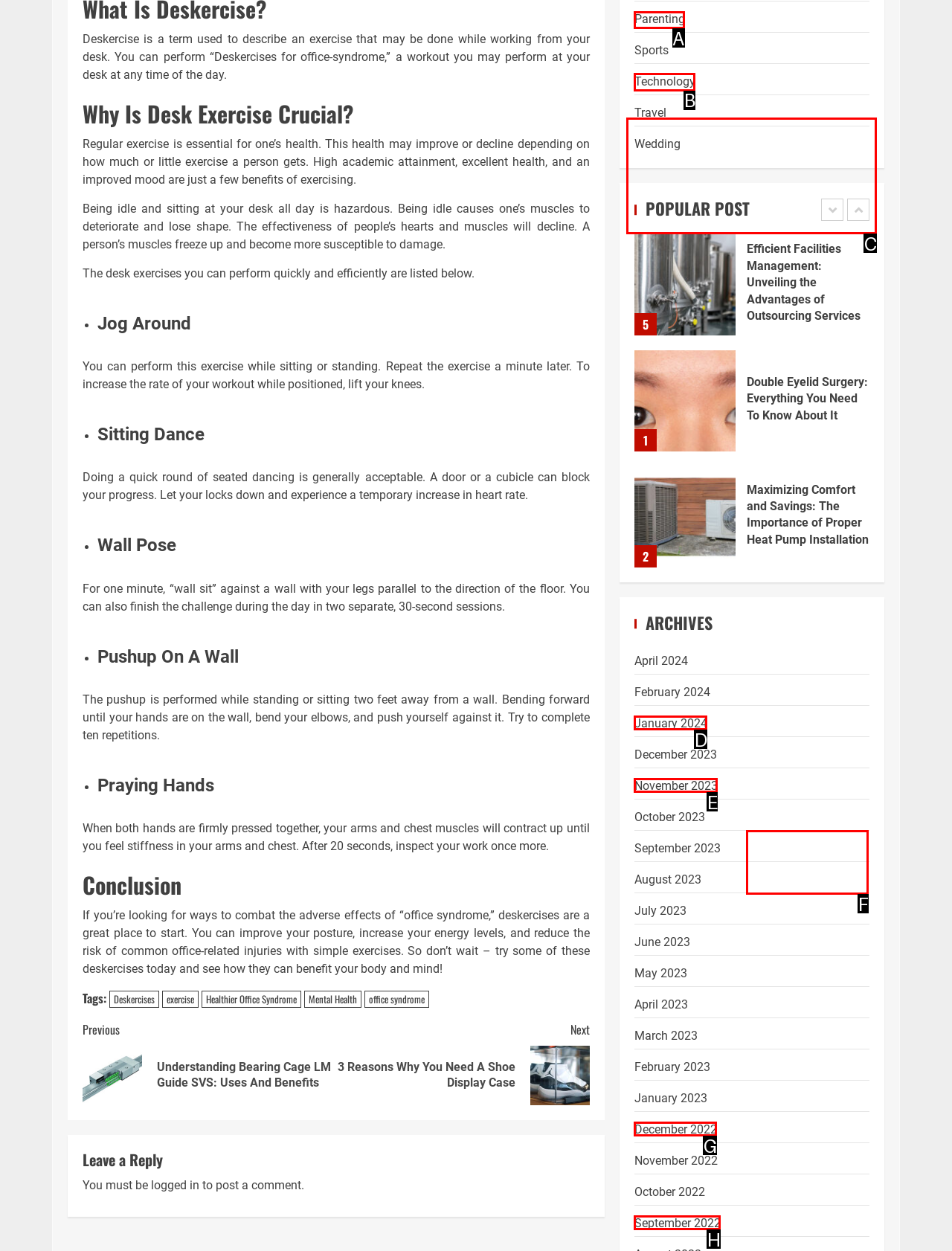Identify the HTML element you need to click to achieve the task: Click on the 'Parenting' category link. Respond with the corresponding letter of the option.

A